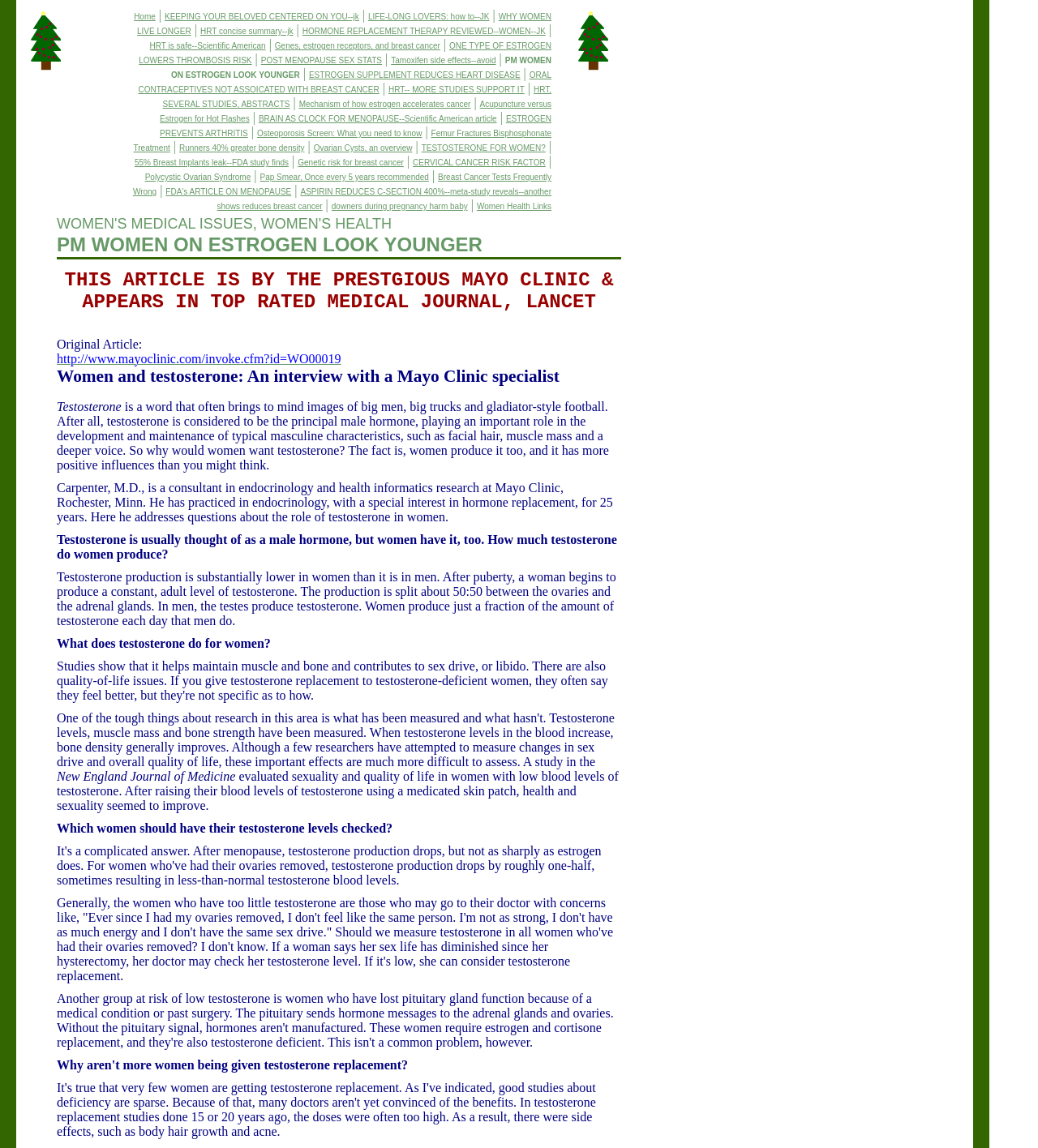Locate the coordinates of the bounding box for the clickable region that fulfills this instruction: "learn about ESTROGEN SUPPLEMENT REDUCES HEART DISEASE".

[0.298, 0.061, 0.501, 0.069]